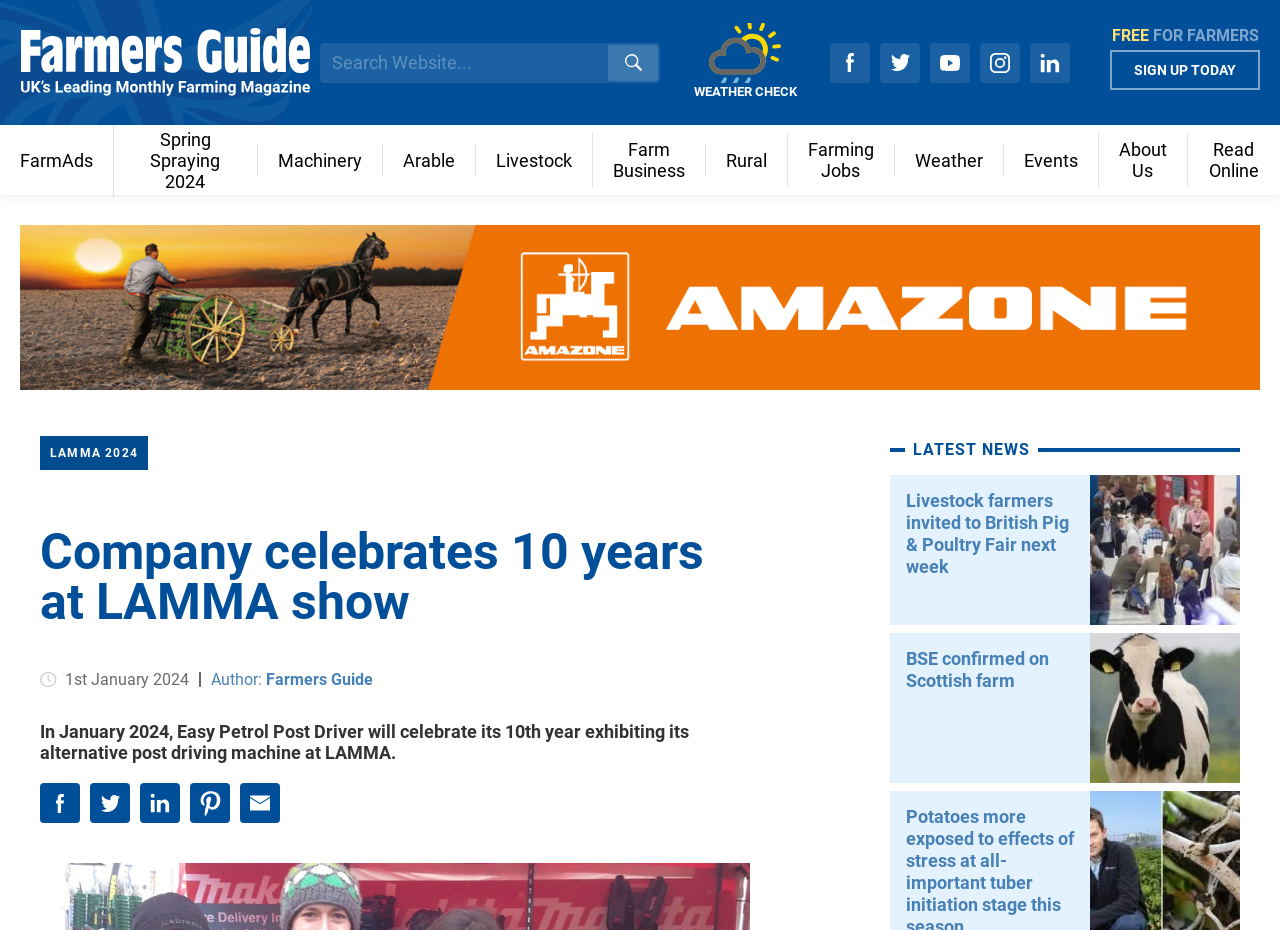Identify the bounding box coordinates of the specific part of the webpage to click to complete this instruction: "Read about Company celebrates 10 years at LAMMA show".

[0.031, 0.567, 0.586, 0.675]